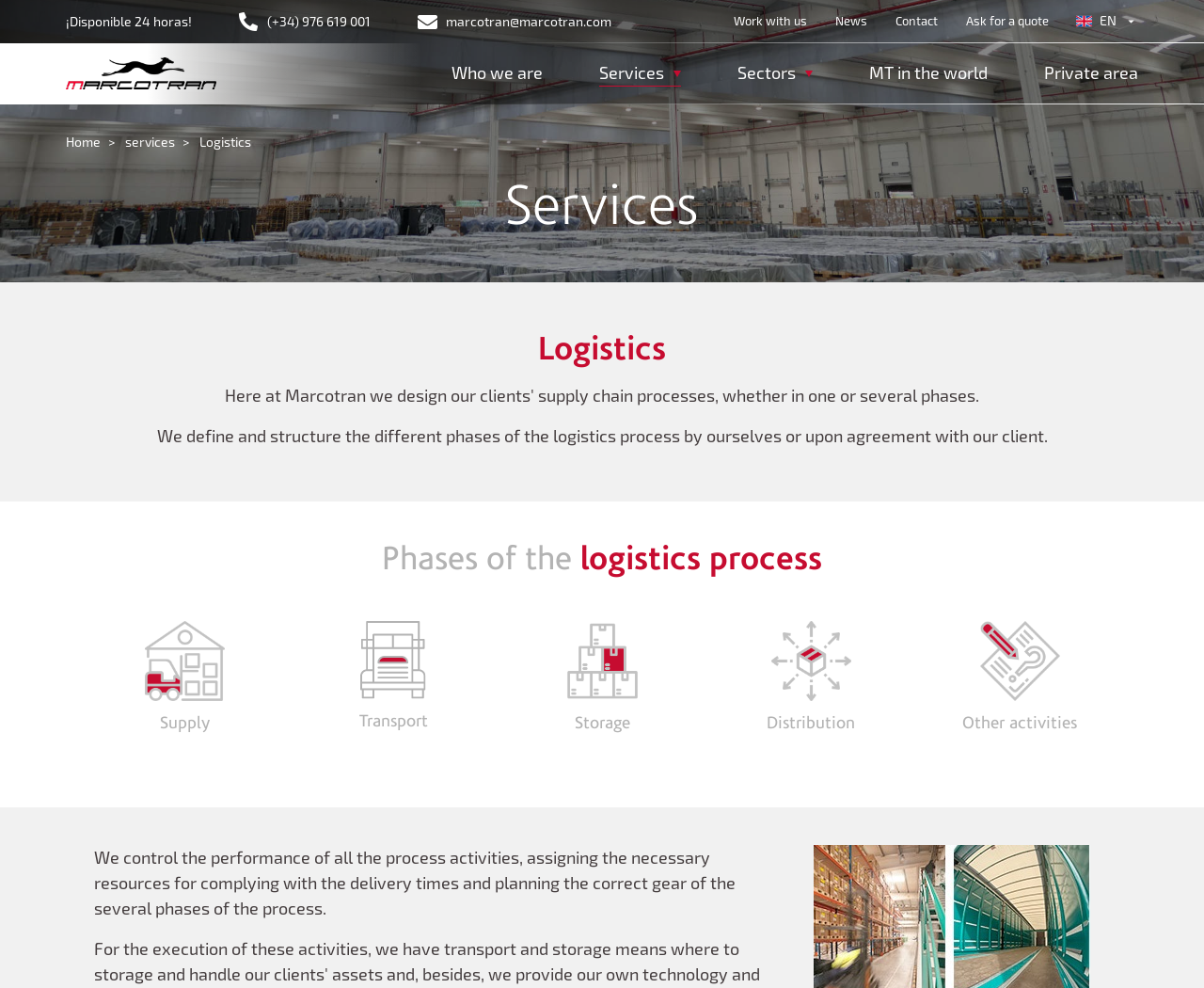What is the current page in the breadcrumb navigation? Using the information from the screenshot, answer with a single word or phrase.

Logistics